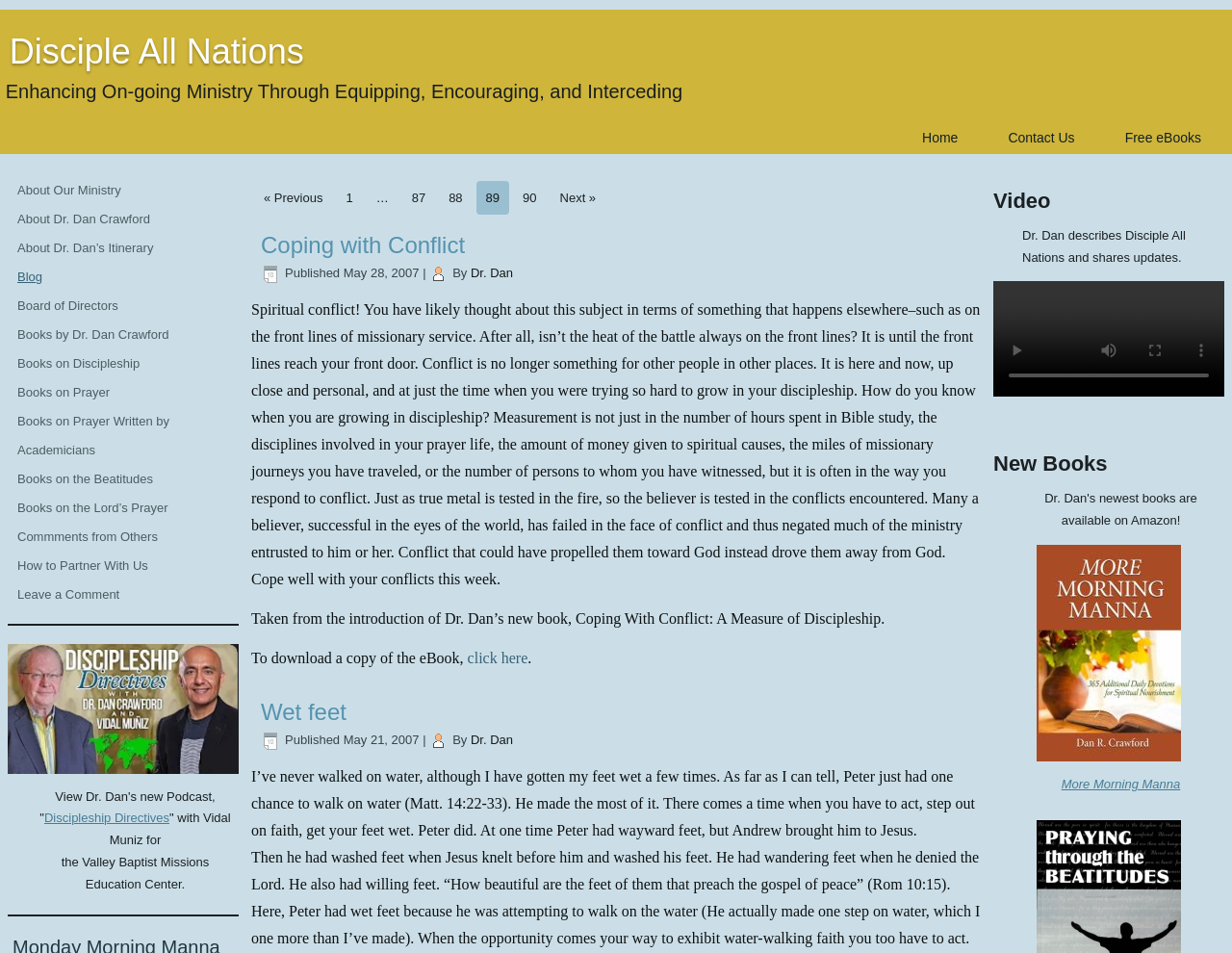Show the bounding box coordinates for the element that needs to be clicked to execute the following instruction: "Click on the 'Coping with Conflict' article". Provide the coordinates in the form of four float numbers between 0 and 1, i.e., [left, top, right, bottom].

[0.212, 0.243, 0.788, 0.273]